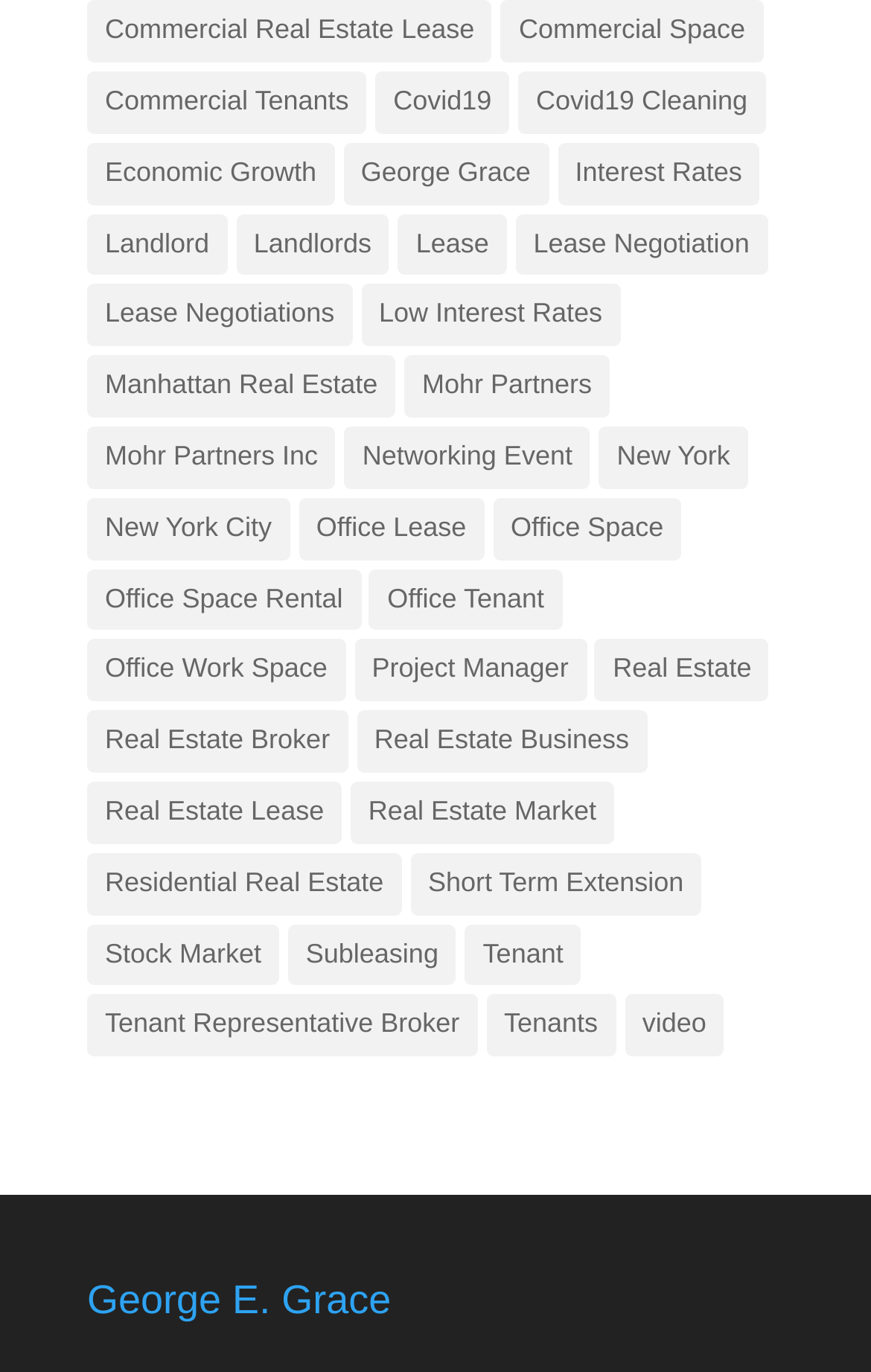Please find the bounding box coordinates of the element's region to be clicked to carry out this instruction: "Learn about Office Space Rental".

[0.1, 0.414, 0.414, 0.46]